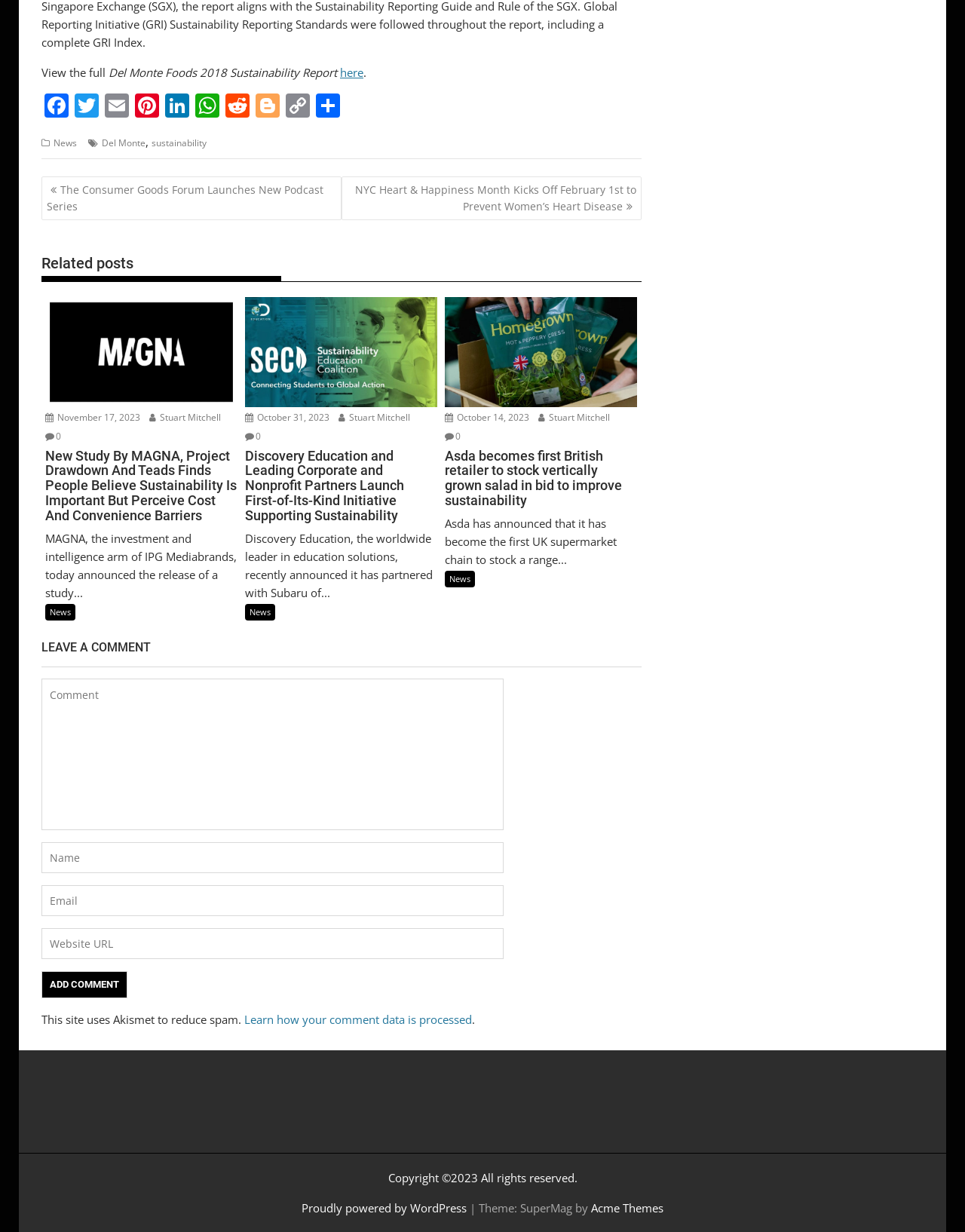Please specify the bounding box coordinates of the element that should be clicked to execute the given instruction: 'Read the news about sustainability'. Ensure the coordinates are four float numbers between 0 and 1, expressed as [left, top, right, bottom].

[0.157, 0.111, 0.214, 0.121]